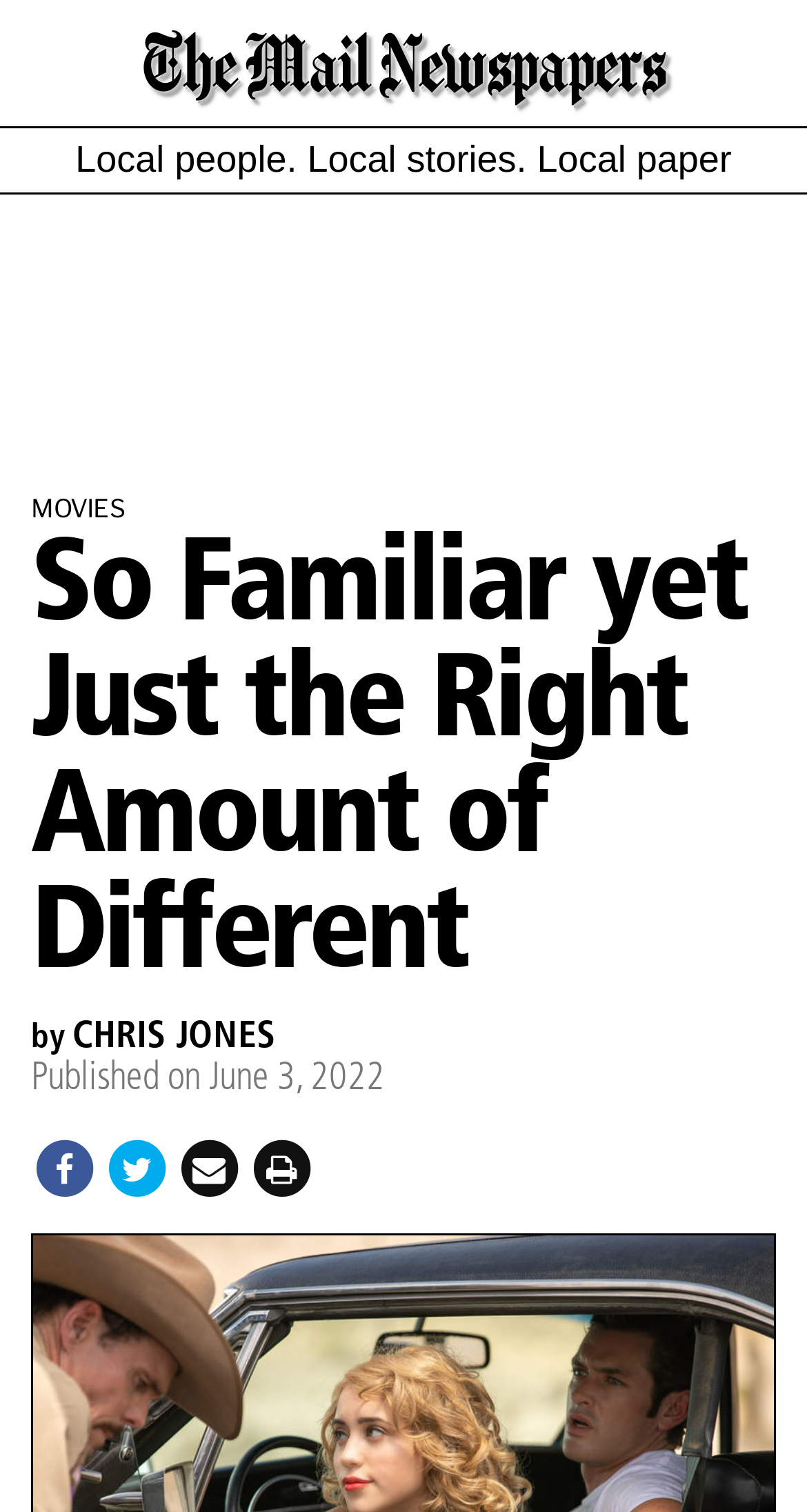What is the category of the article?
Answer the question using a single word or phrase, according to the image.

MOVIES